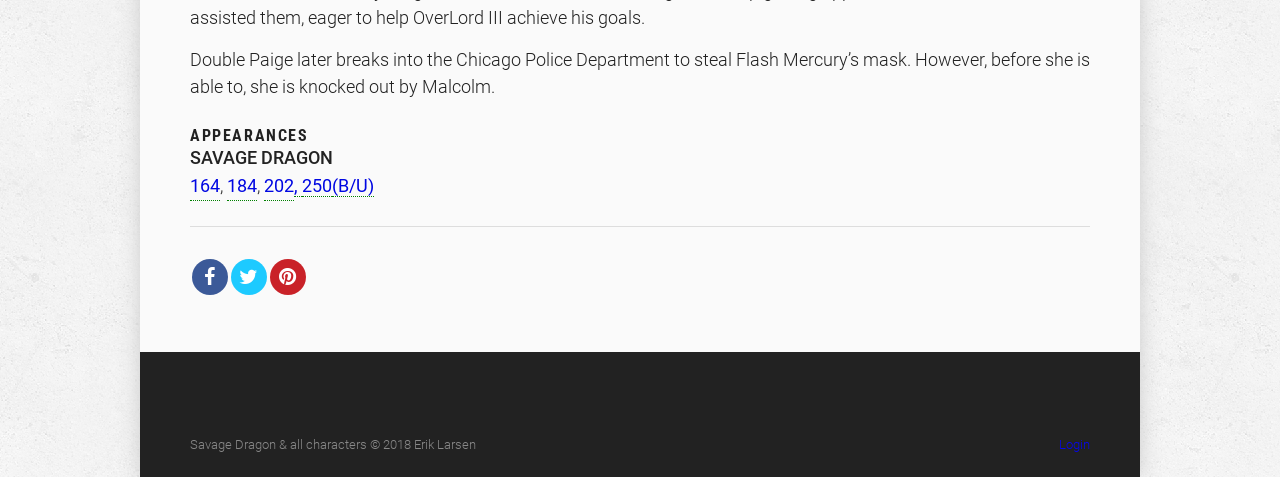Use a single word or phrase to answer this question: 
What is the copyright year of Savage Dragon?

2018